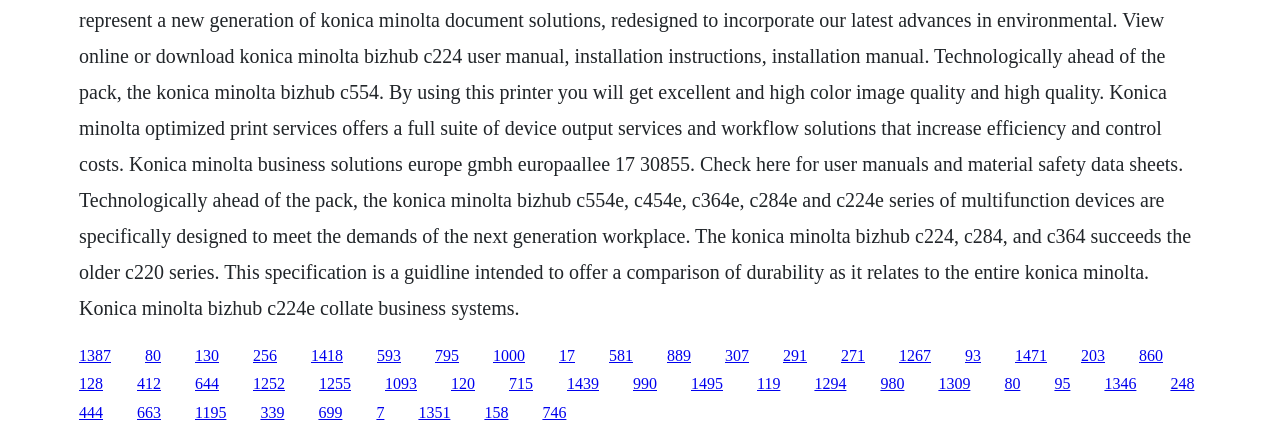Identify the bounding box for the UI element that is described as follows: "1471".

[0.793, 0.795, 0.818, 0.834]